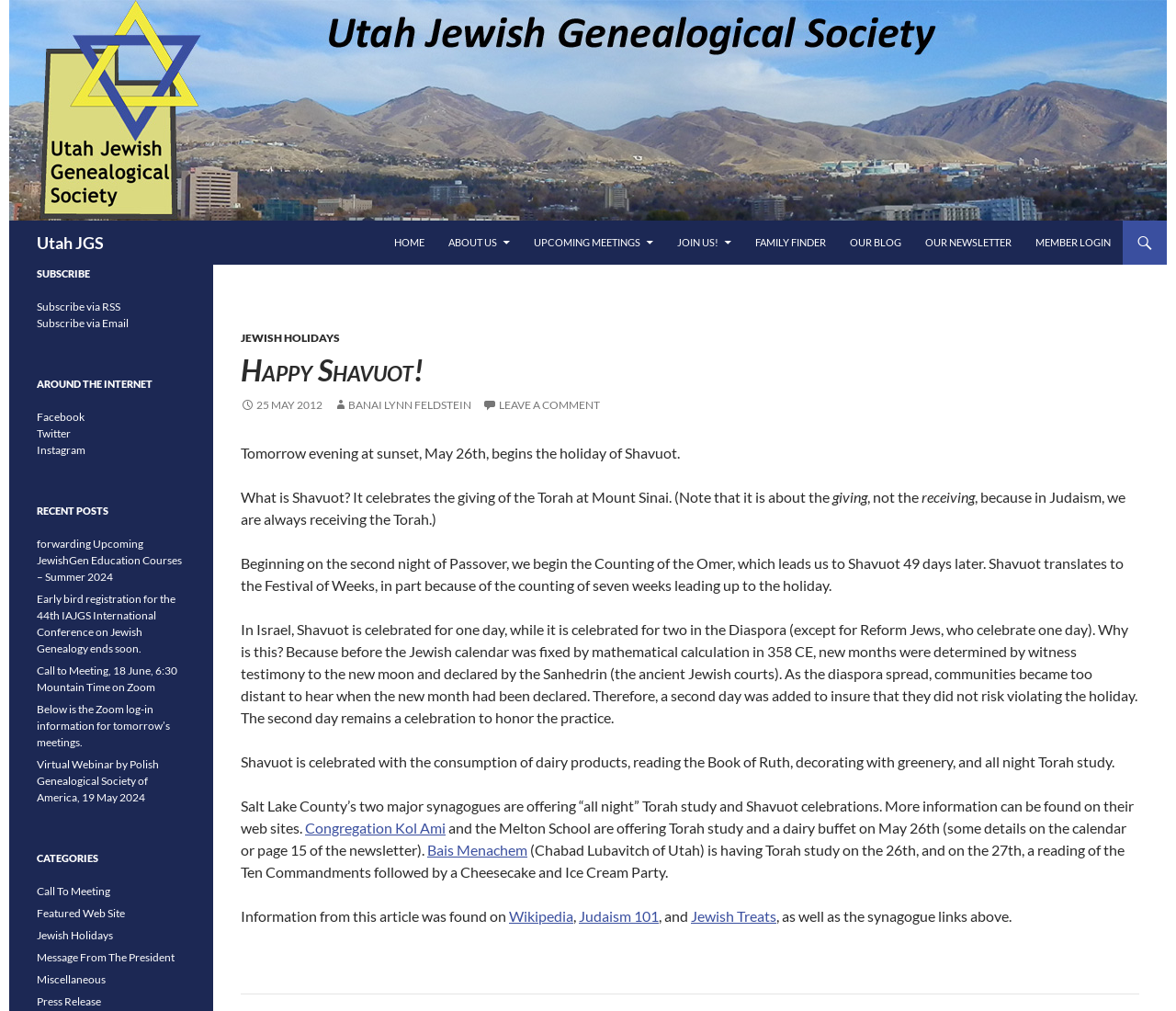Can you show the bounding box coordinates of the region to click on to complete the task described in the instruction: "Learn more about Jewish Holidays"?

[0.205, 0.327, 0.289, 0.341]